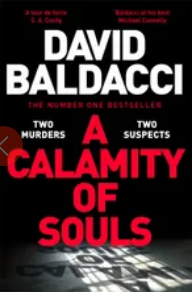What is the author's status?
Please give a well-detailed answer to the question.

The author's status is indicated above the title, showcasing his popularity and acclaim in the literary world, which can influence readers' expectations and perceptions of the book.